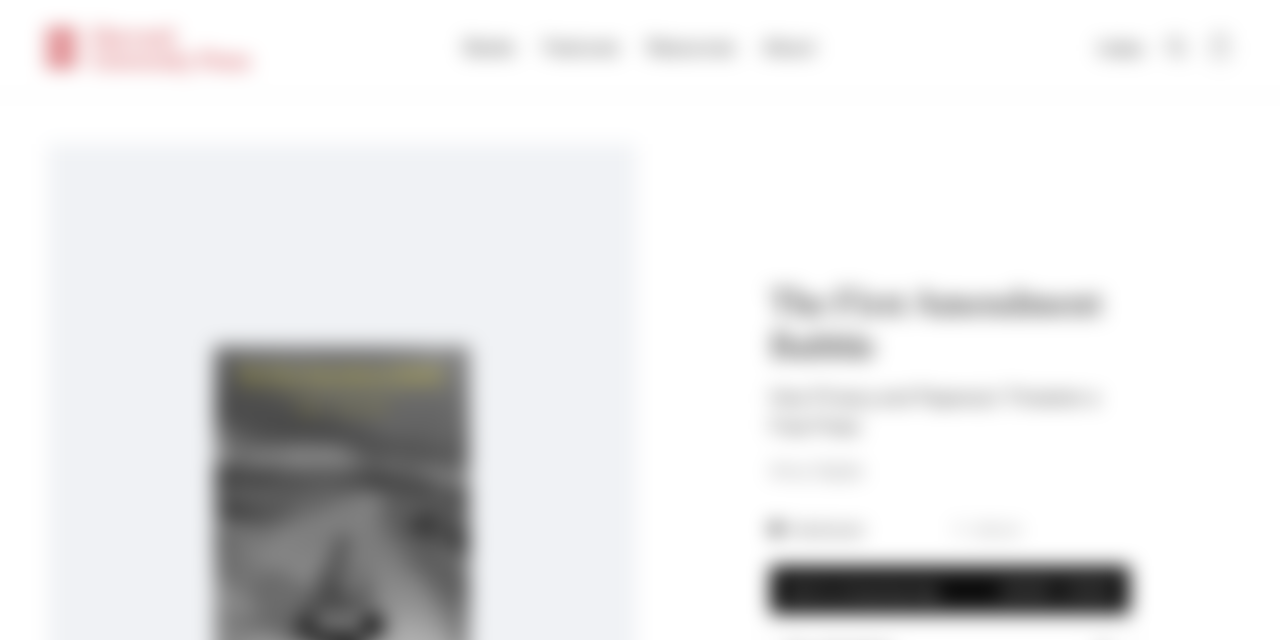Please provide a brief answer to the following inquiry using a single word or phrase:
How much does the book cost?

£35.95 or 37,95 €